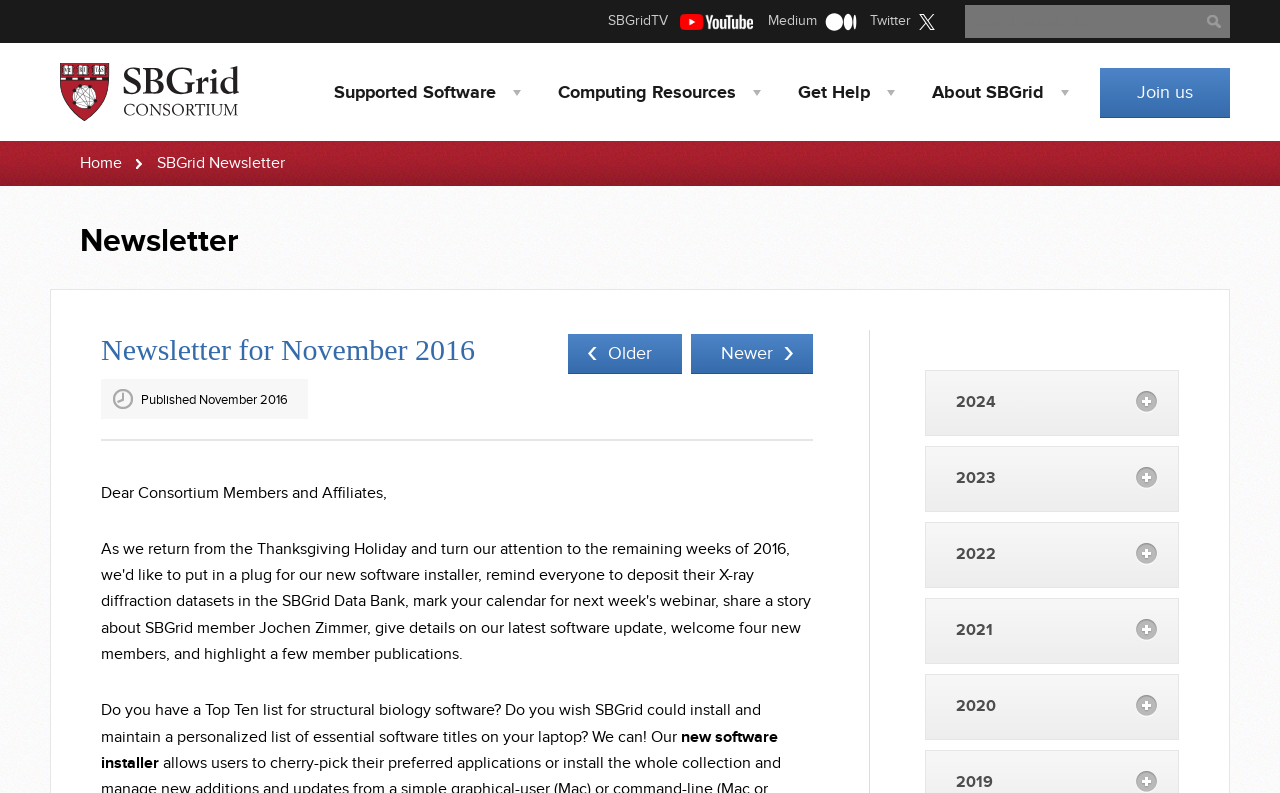Ascertain the bounding box coordinates for the UI element detailed here: "Home". The coordinates should be provided as [left, top, right, bottom] with each value being a float between 0 and 1.

[0.062, 0.194, 0.111, 0.218]